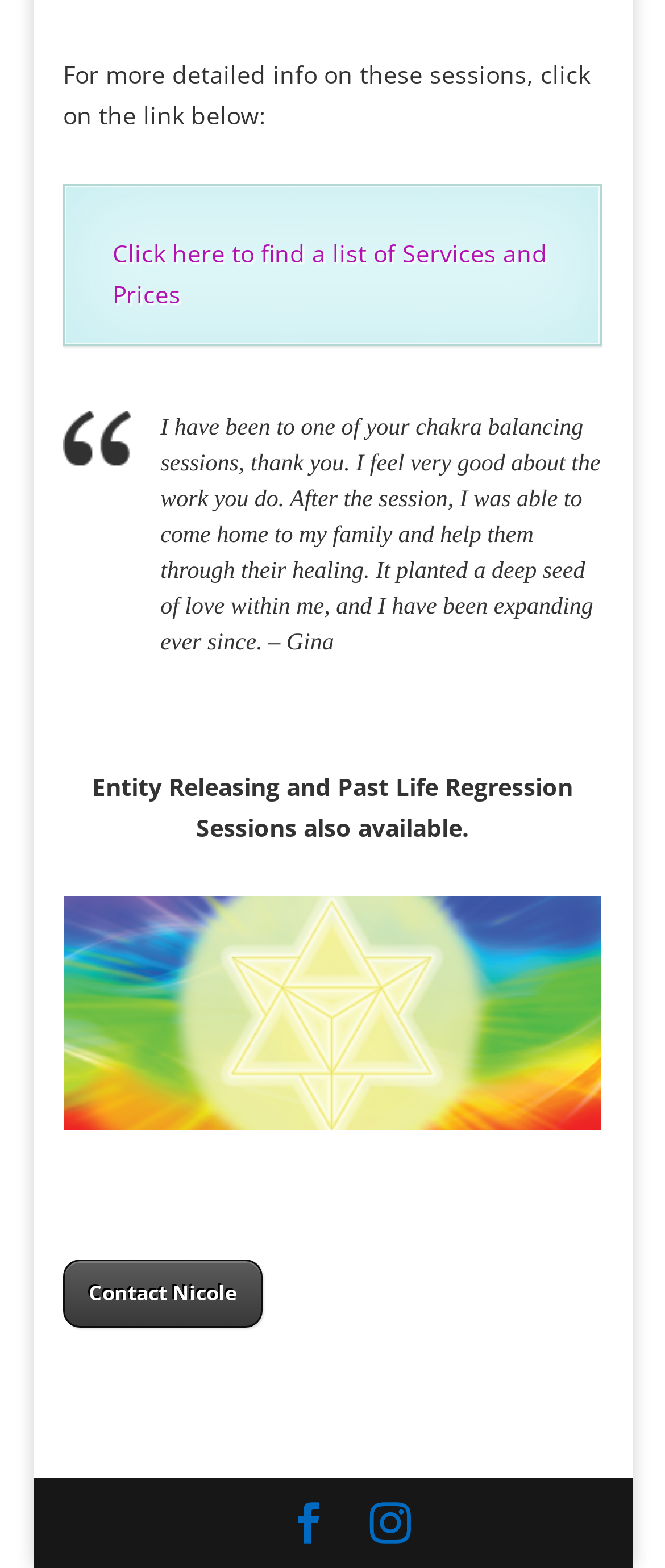Answer the question in one word or a short phrase:
What is the purpose of the link 'Click here to find a list of Services and Prices'?

To find services and prices